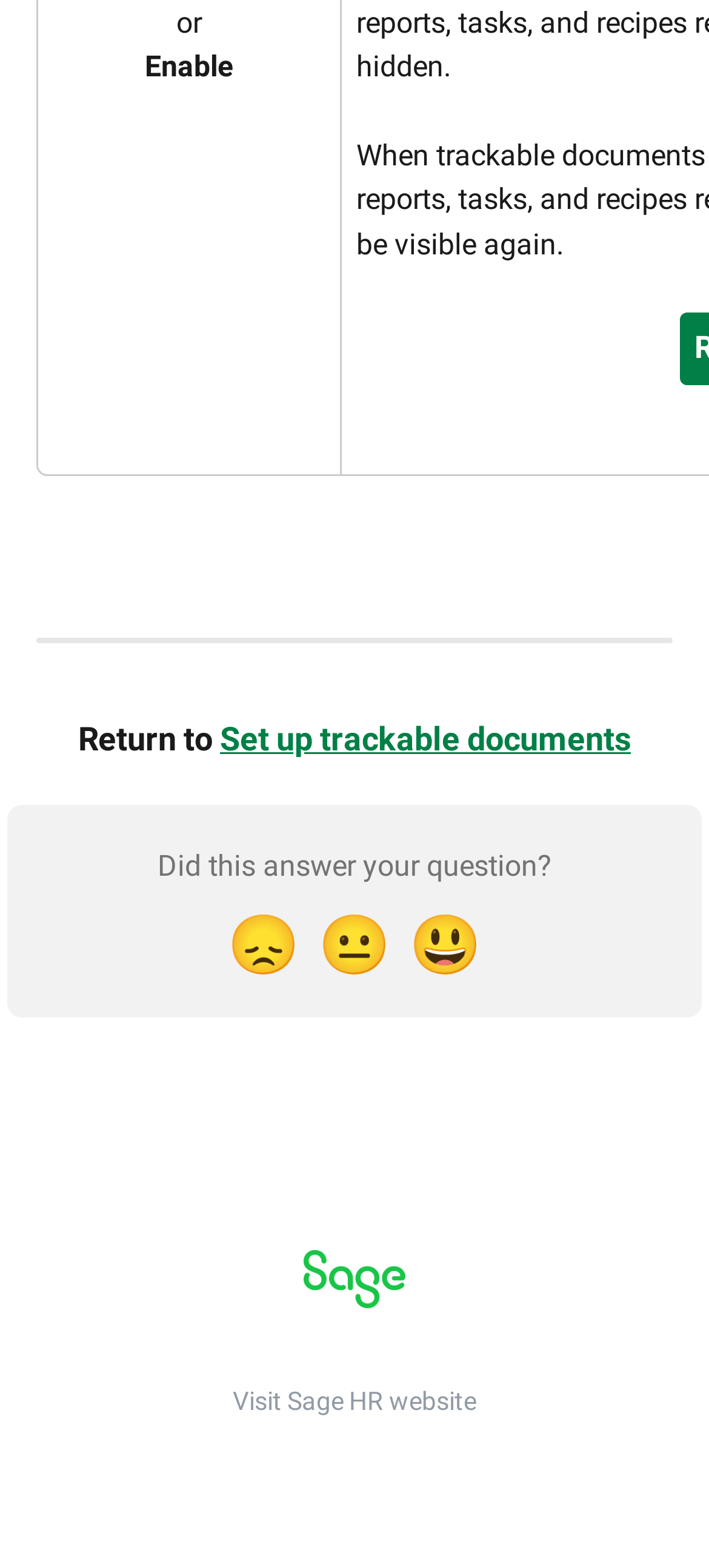Please answer the following question using a single word or phrase: 
What is the text of the first link in the footer?

Sage HR Knowledge Base